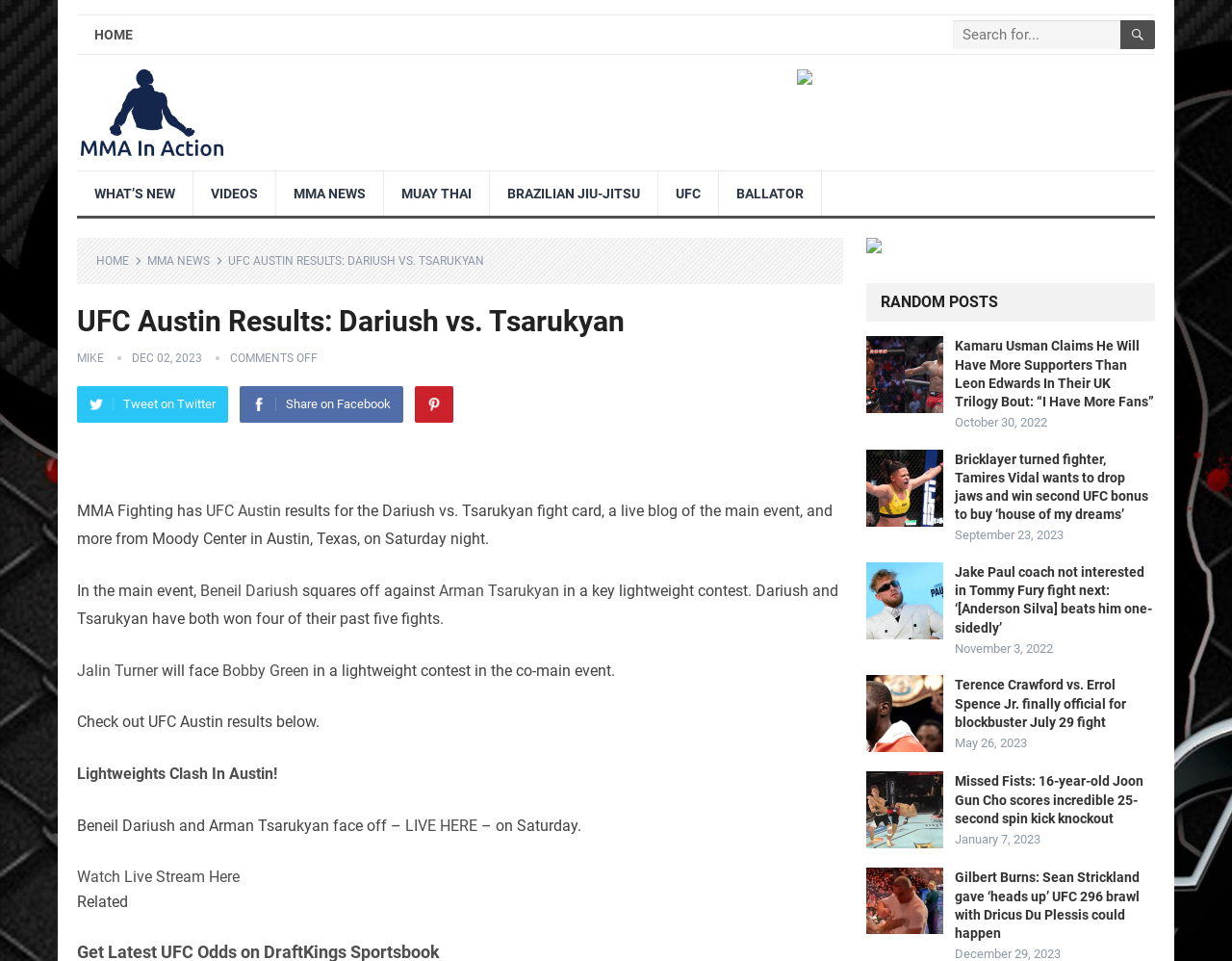Can you provide the bounding box coordinates for the element that should be clicked to implement the instruction: "Read UFC Austin results"?

[0.185, 0.265, 0.393, 0.279]